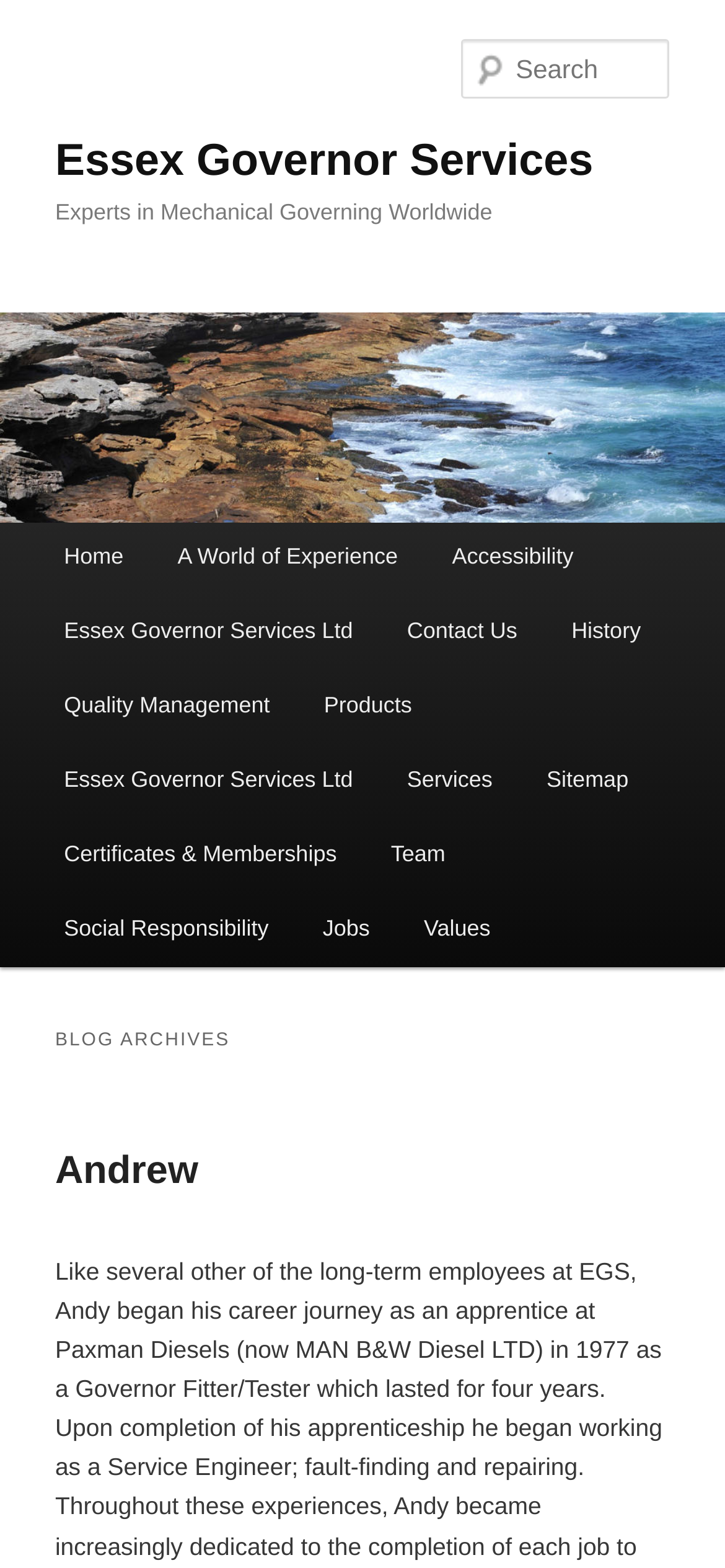What is the name of the company?
Based on the screenshot, provide your answer in one word or phrase.

Essex Governor Services Ltd